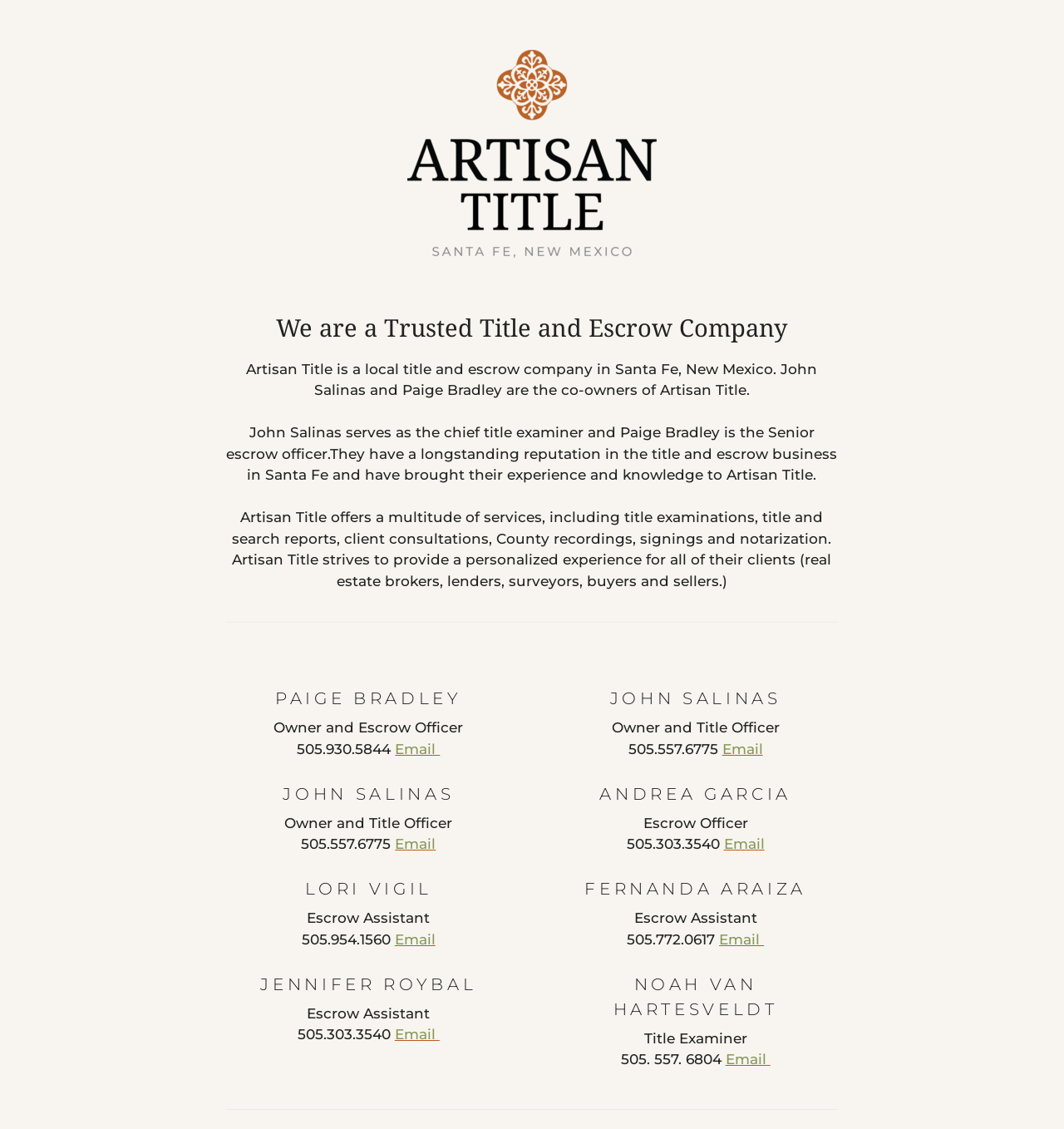Please indicate the bounding box coordinates of the element's region to be clicked to achieve the instruction: "Email Lori Vigil". Provide the coordinates as four float numbers between 0 and 1, i.e., [left, top, right, bottom].

[0.371, 0.825, 0.409, 0.839]